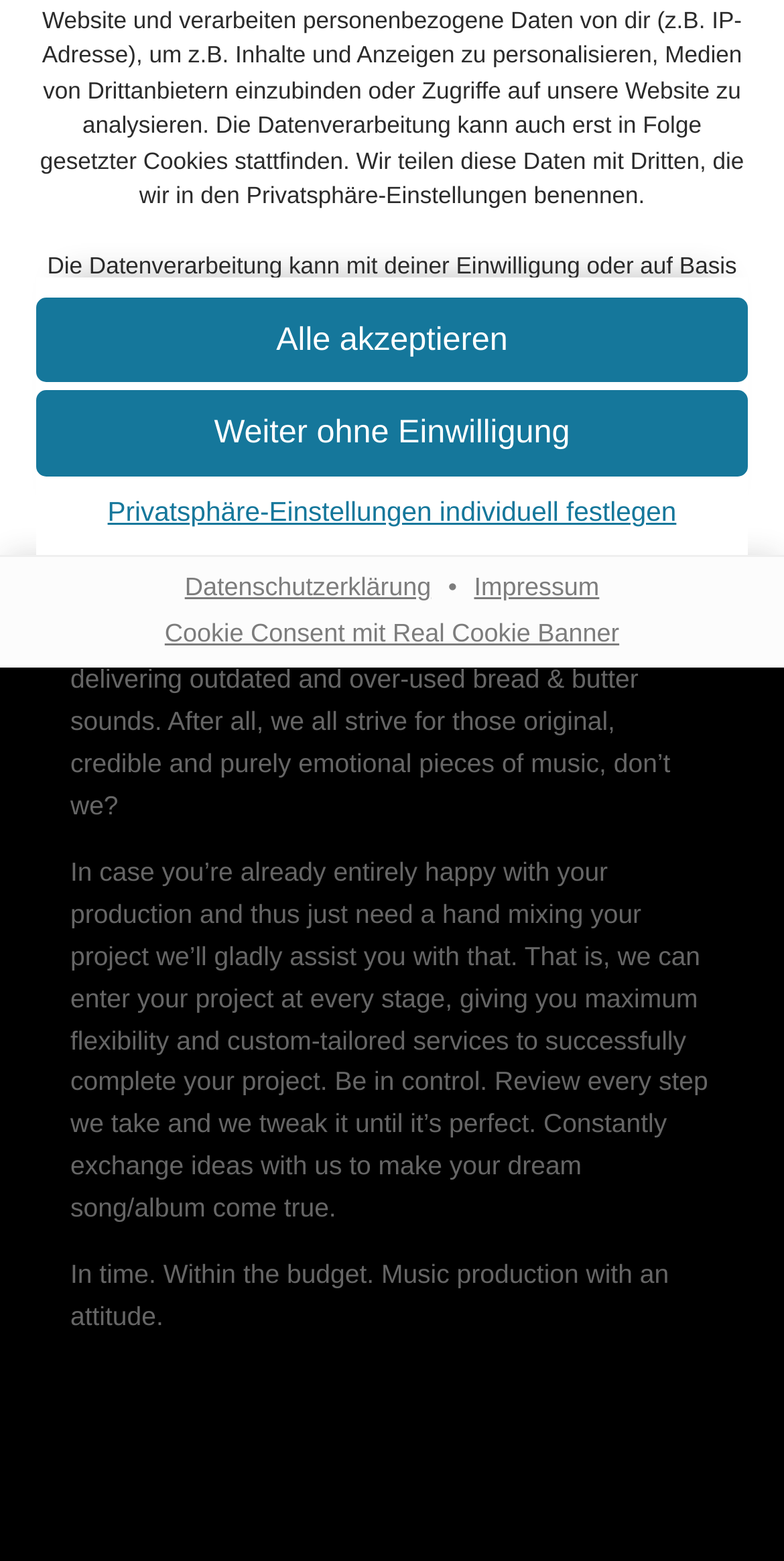Provide the bounding box coordinates in the format (top-left x, top-left y, bottom-right x, bottom-right y). All values are floating point numbers between 0 and 1. Determine the bounding box coordinate of the UI element described as: Privatsphäre-Einstellungen individuell festlegen

[0.046, 0.31, 0.954, 0.348]